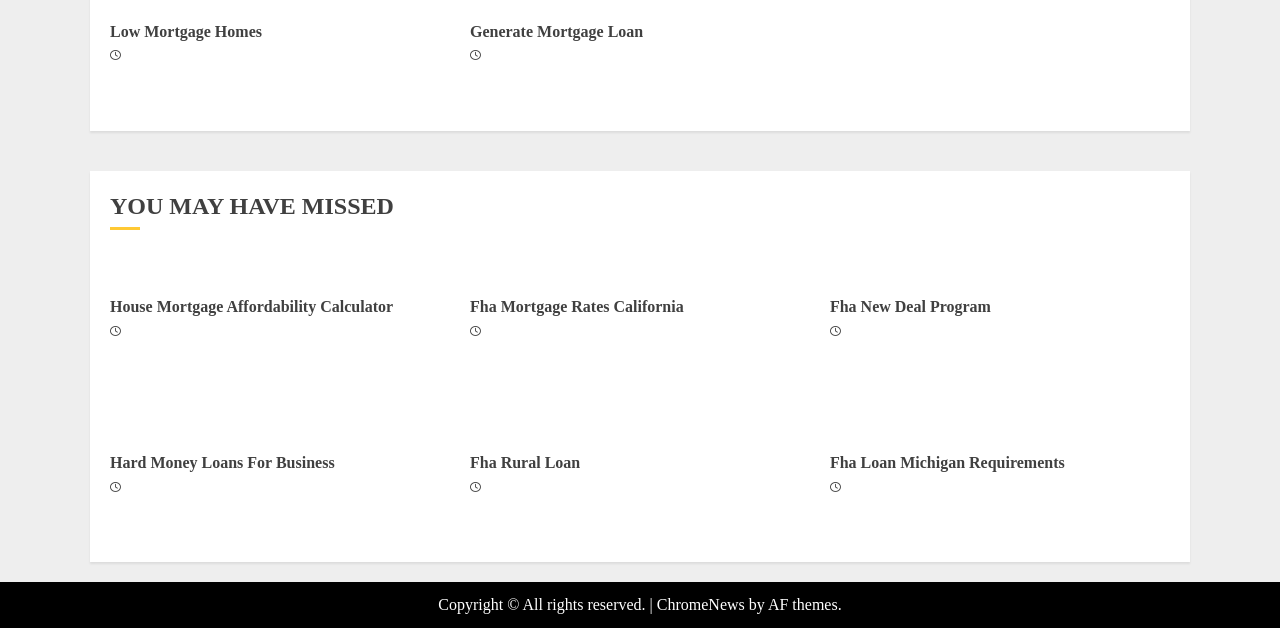Identify the bounding box for the element characterized by the following description: "Hard Money Loans For Business".

[0.086, 0.723, 0.261, 0.752]